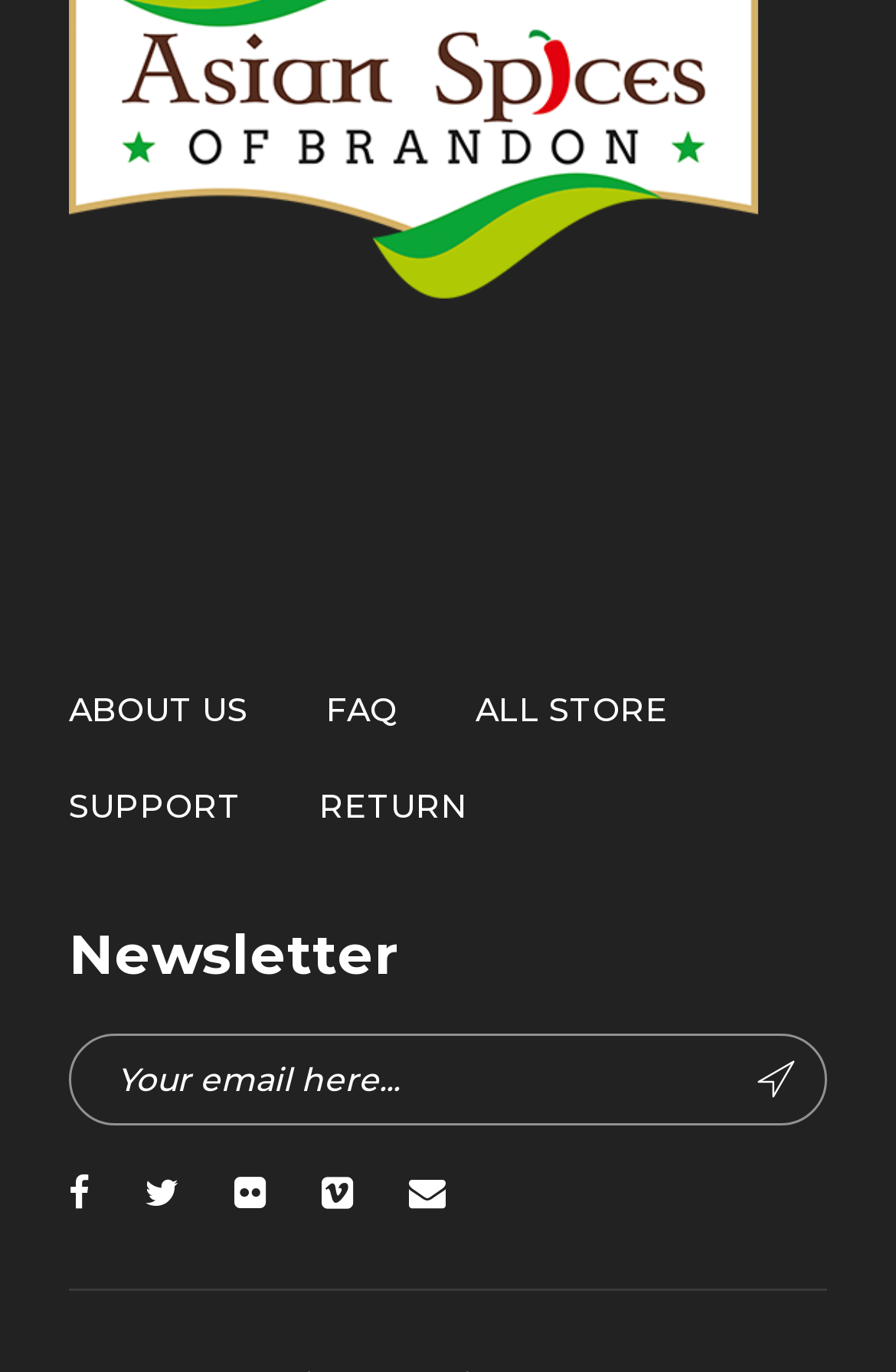Specify the bounding box coordinates for the region that must be clicked to perform the given instruction: "Click the 'Call phone number (204) 480-5427' link".

[0.231, 0.335, 0.523, 0.365]